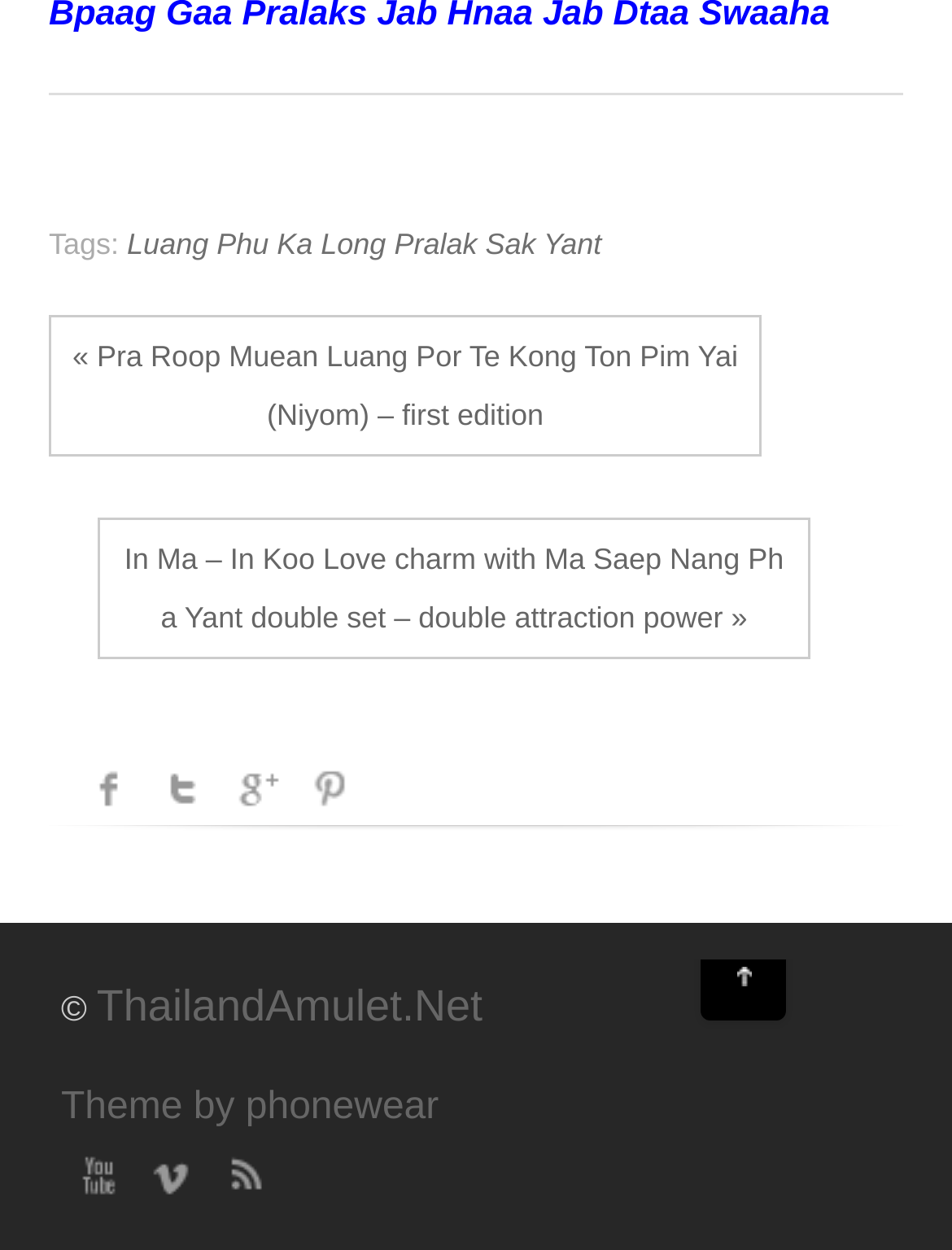Reply to the question with a single word or phrase:
How many image elements are on this webpage?

1